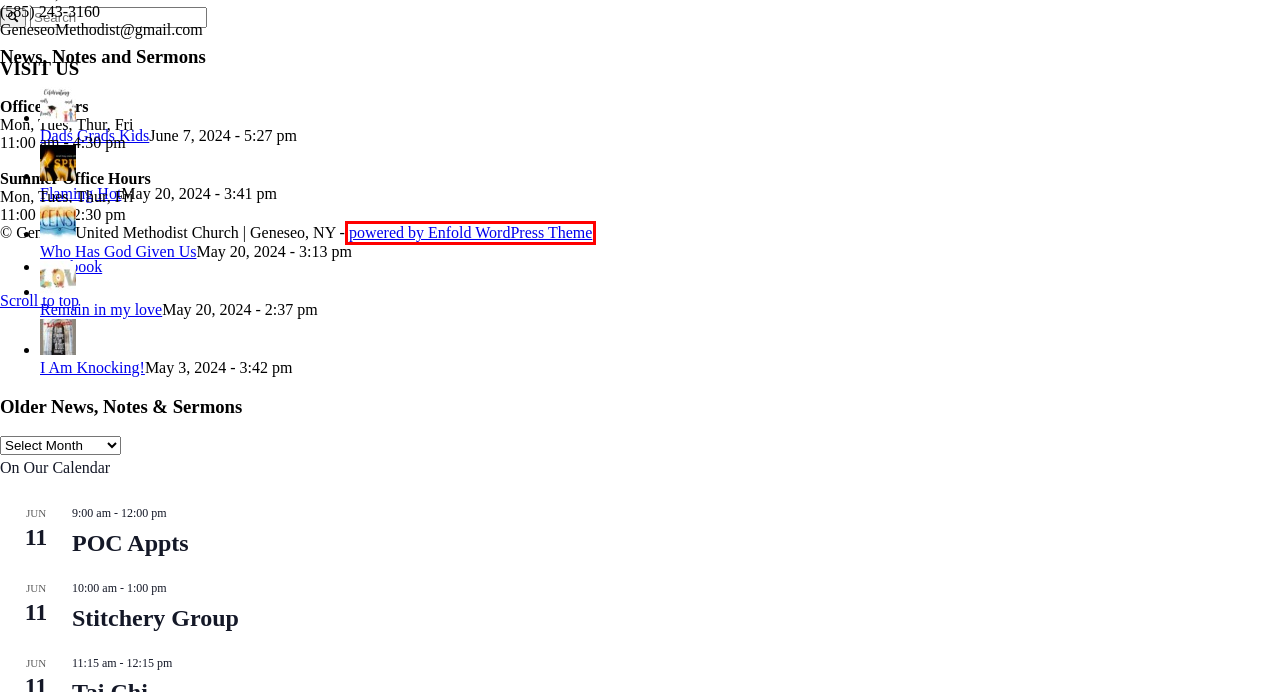Observe the provided screenshot of a webpage with a red bounding box around a specific UI element. Choose the webpage description that best fits the new webpage after you click on the highlighted element. These are your options:
A. Contact – Geneseo United Methodist Church
B. Dads Grads Kids – Geneseo United Methodist Church
C. Ministries – Geneseo United Methodist Church
D. Flaming Hot – Geneseo United Methodist Church
E. Remain in my love – Geneseo United Methodist Church
F. Home - Kriesi.at - Premium WordPress Themes
G. Who Has God Given Us – Geneseo United Methodist Church
H. I Am Knocking! – Geneseo United Methodist Church

F